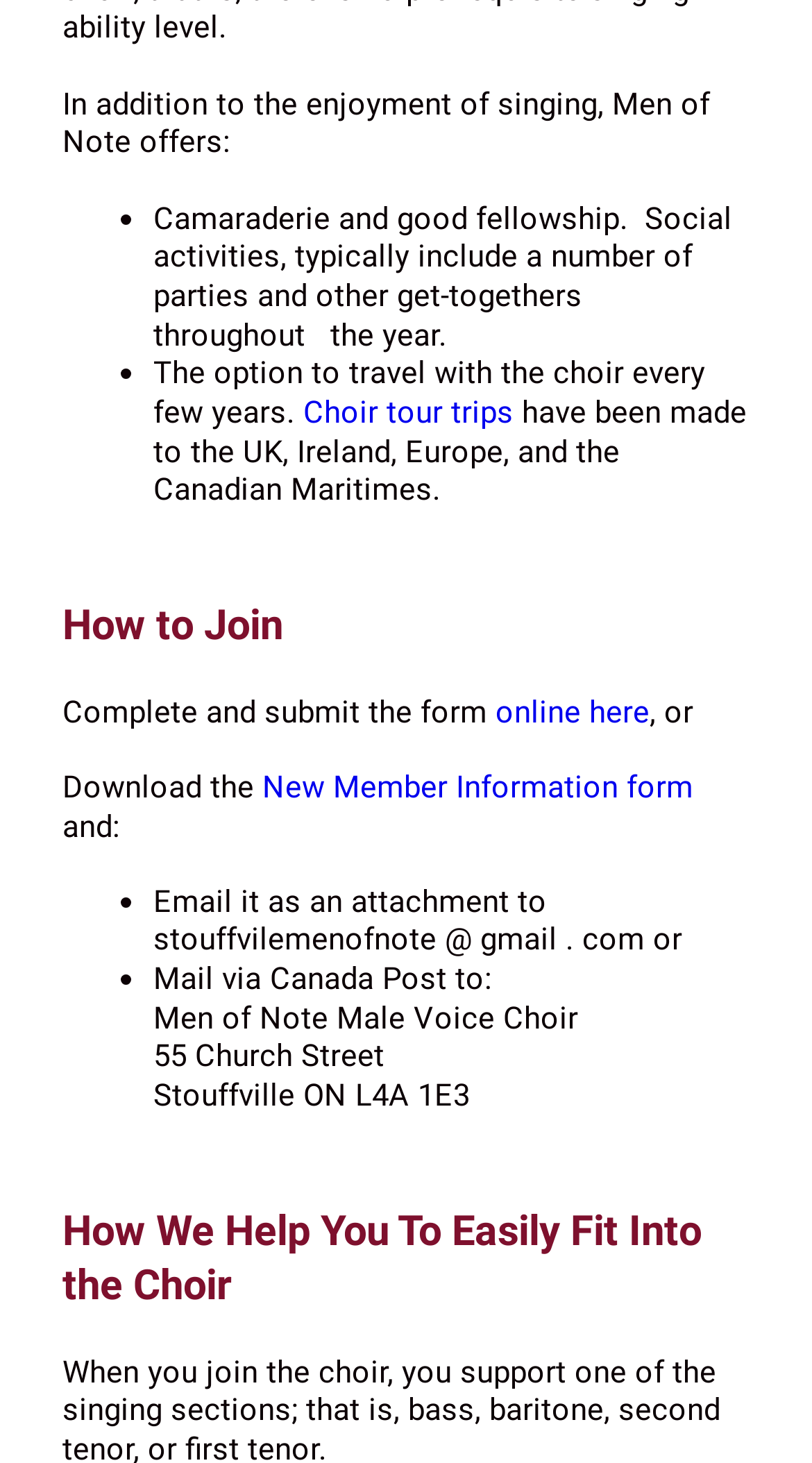Please provide a one-word or phrase answer to the question: 
What is the theme of the third section of the webpage?

How We Help You